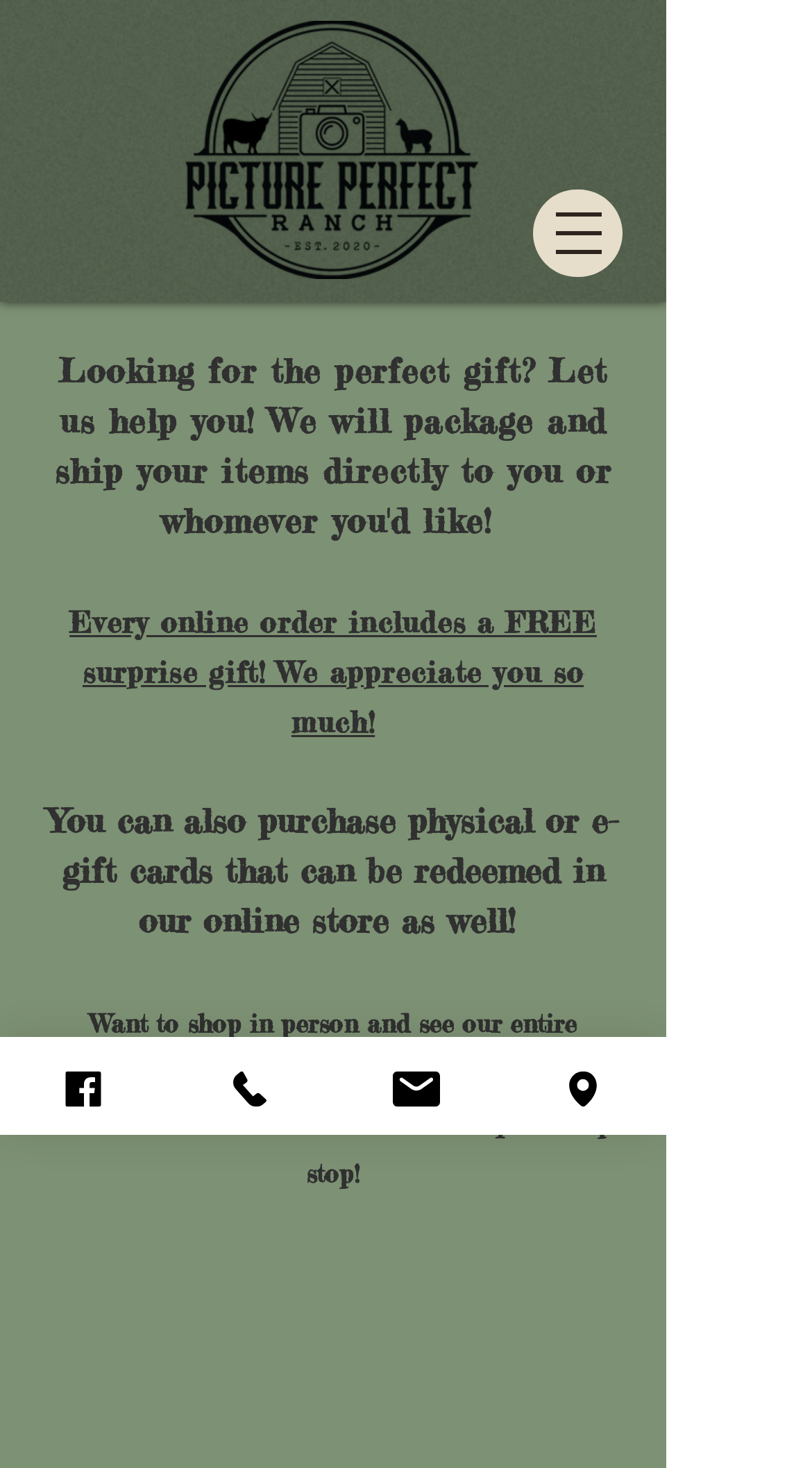Observe the image and answer the following question in detail: What is included in every online order?

According to the heading on the webpage, every online order includes a FREE surprise gift. This information is located in the middle of the webpage with a bounding box of [0.051, 0.234, 0.769, 0.813].